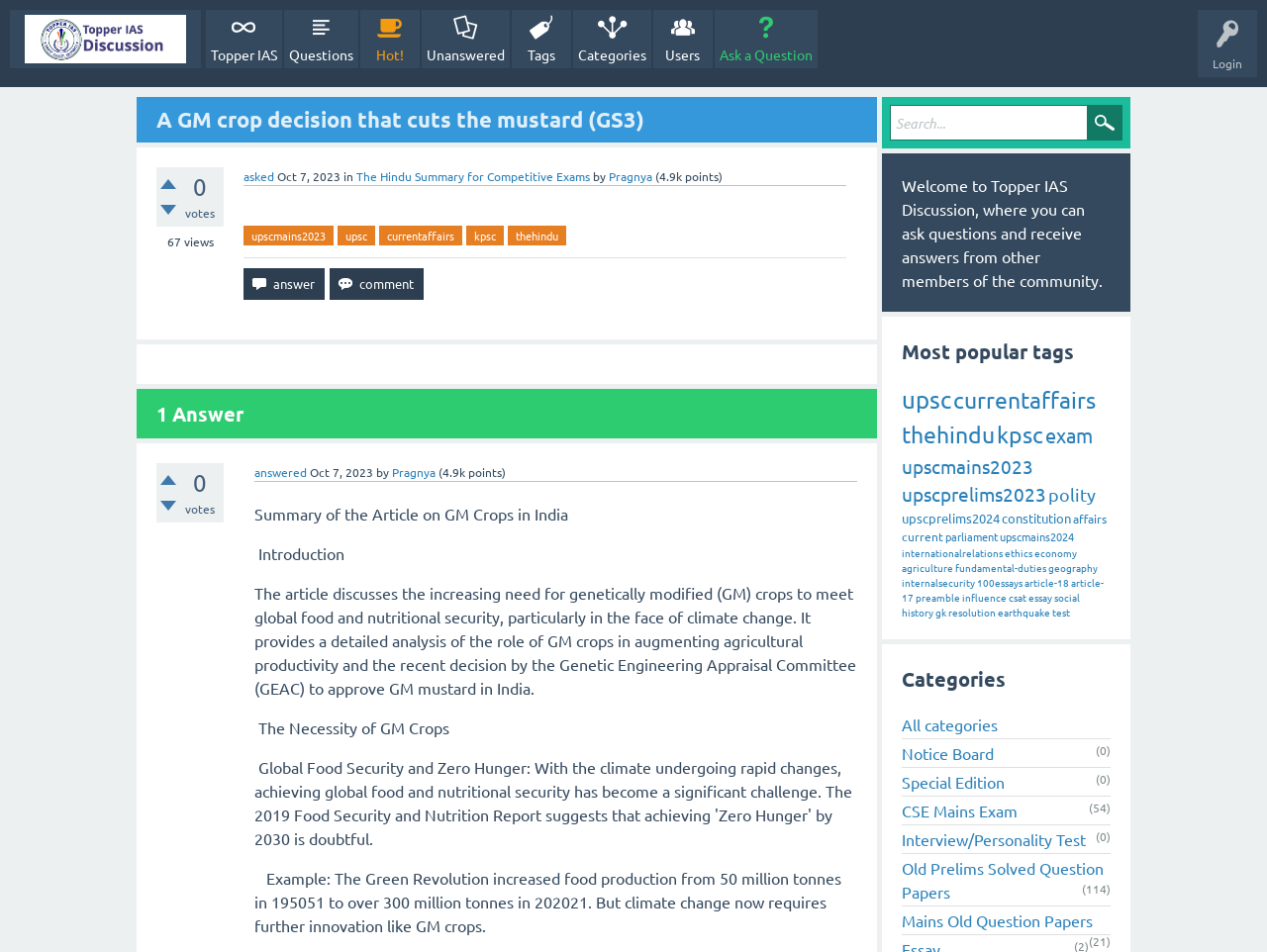How many answers are there to this question?
Kindly give a detailed and elaborate answer to the question.

The number of answers can be found in the heading element with bounding box coordinates [0.108, 0.409, 0.692, 0.461]. It says '1 Answer'.